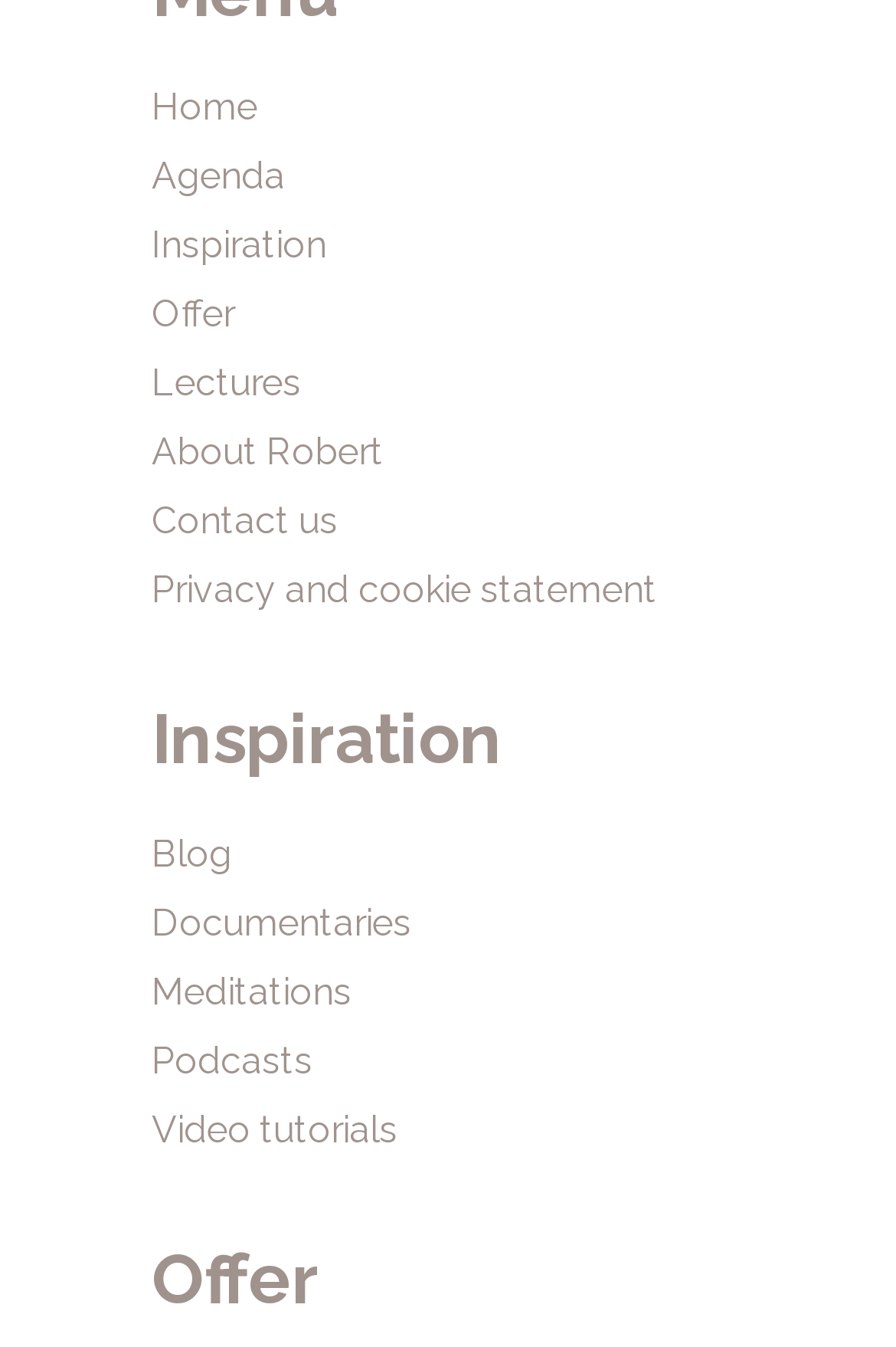Identify the bounding box coordinates of the area that should be clicked in order to complete the given instruction: "read blog". The bounding box coordinates should be four float numbers between 0 and 1, i.e., [left, top, right, bottom].

[0.169, 0.617, 0.259, 0.65]